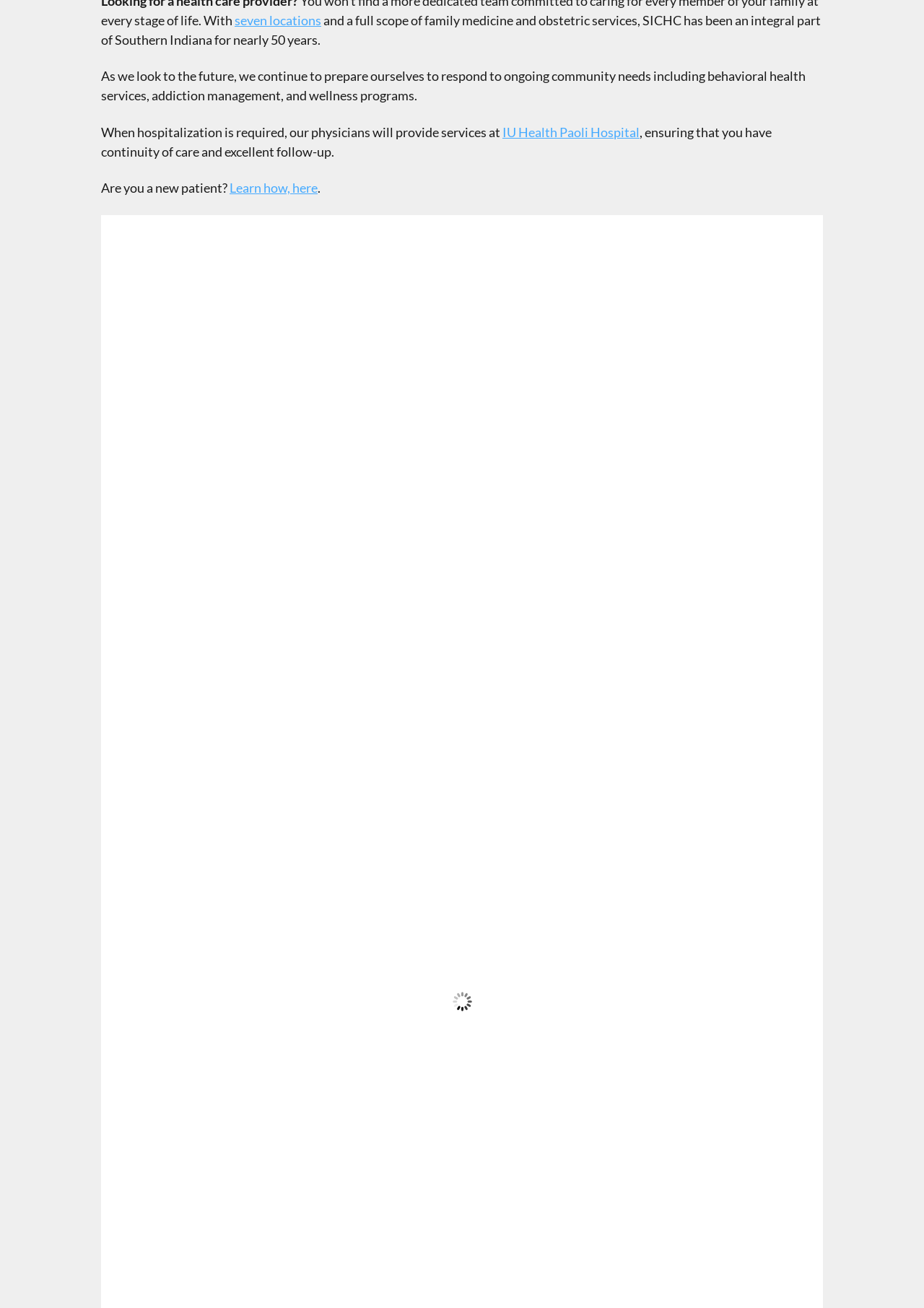Determine the bounding box for the described UI element: "parent_node: Kristi Nissley, NP".

[0.722, 0.482, 0.878, 0.592]